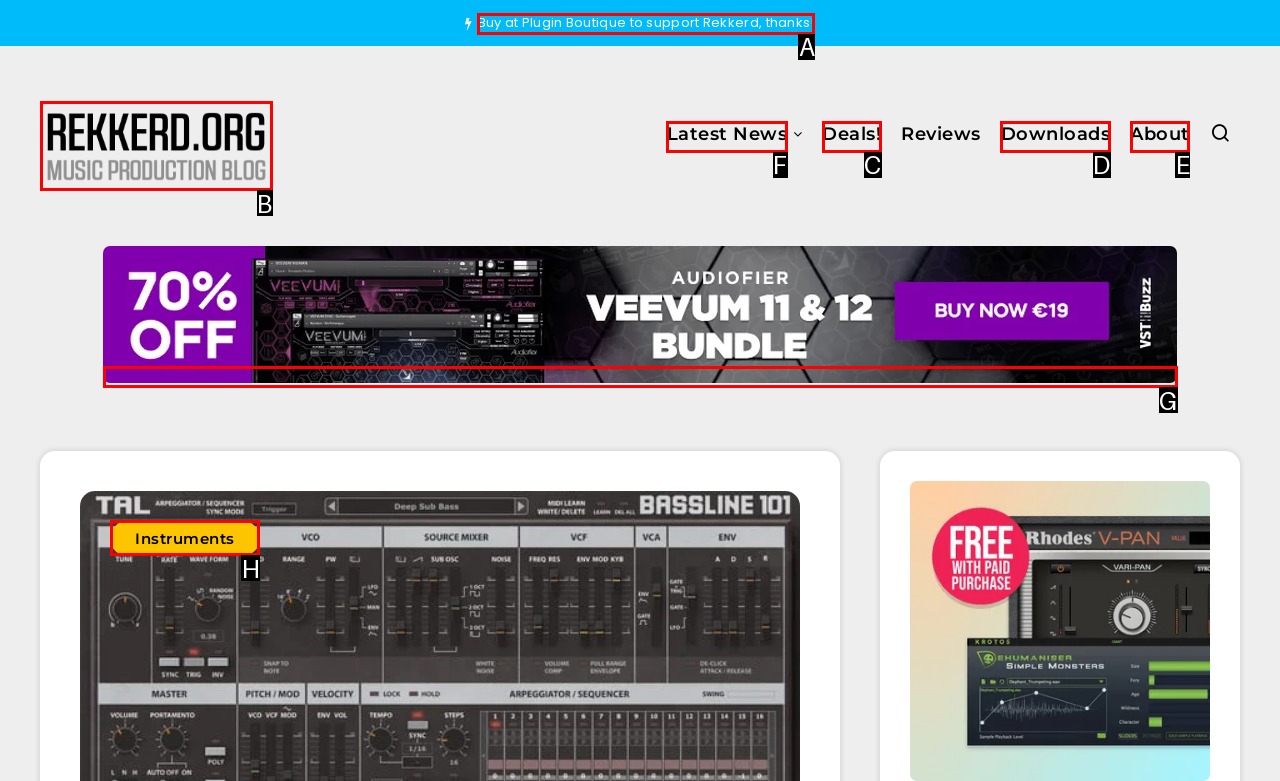What letter corresponds to the UI element to complete this task: Check the latest news
Answer directly with the letter.

F